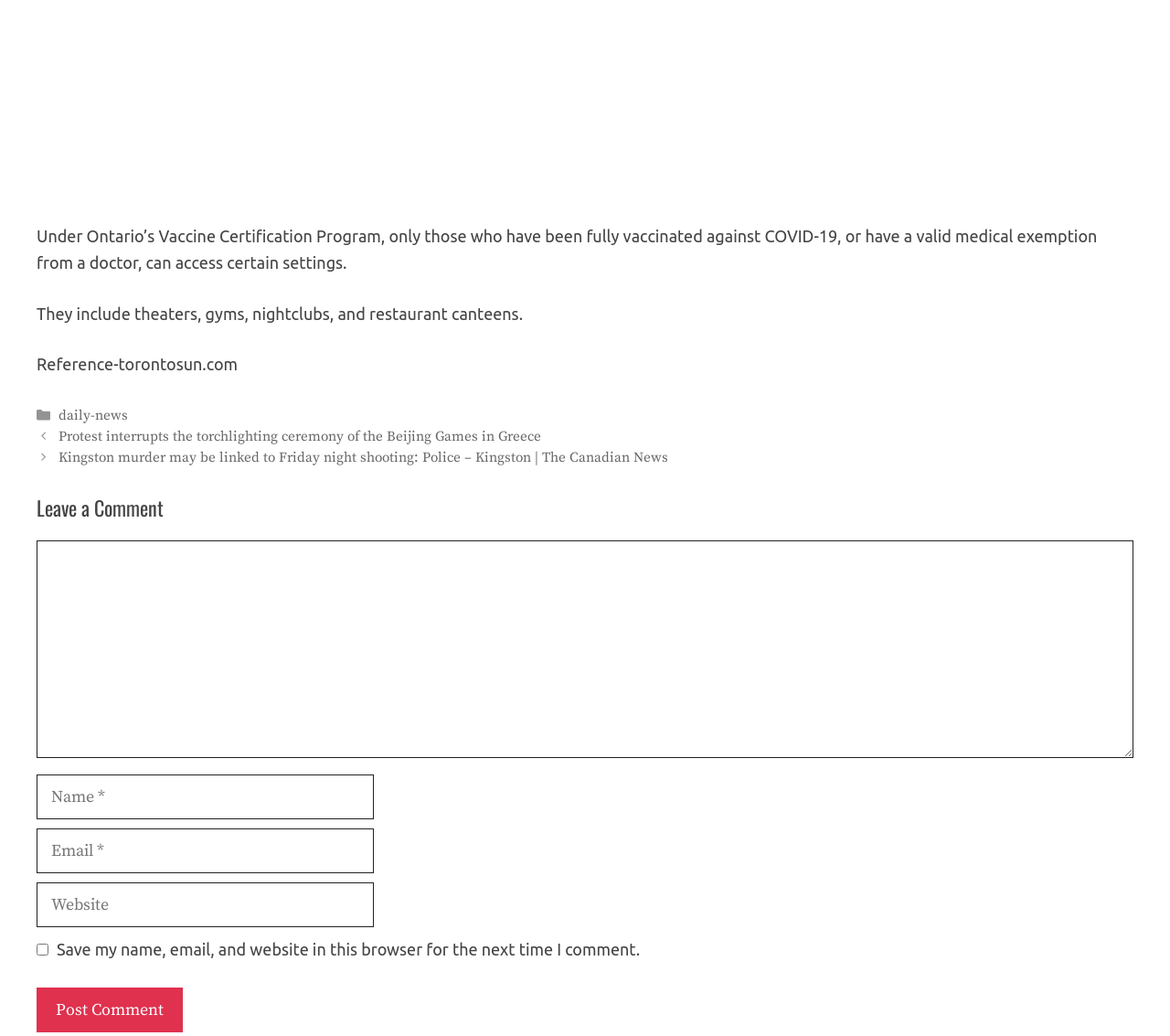What is the button at the bottom for? Analyze the screenshot and reply with just one word or a short phrase.

Post Comment